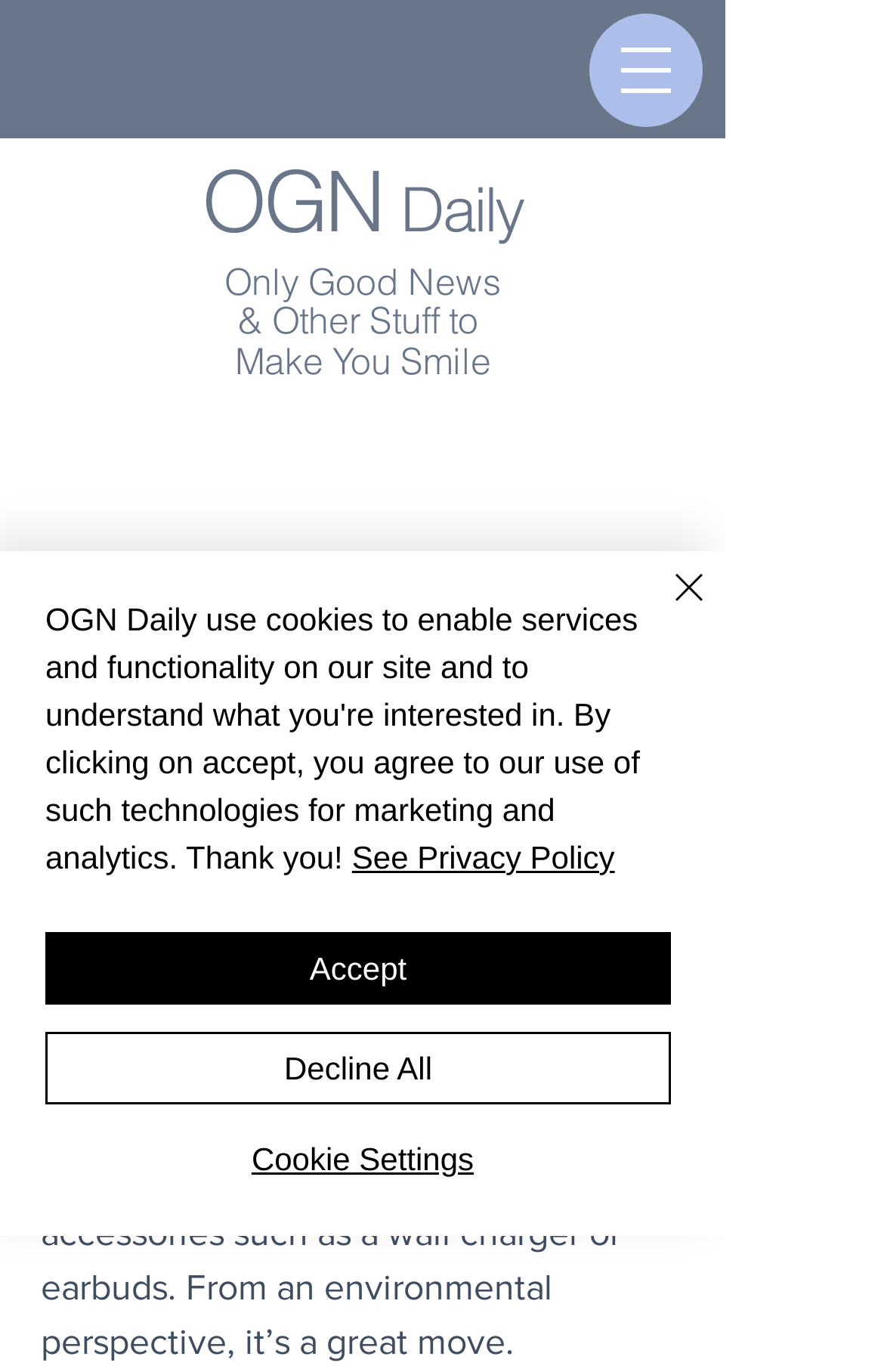What is the purpose of Apple's move?
Use the information from the image to give a detailed answer to the question.

The article states that from an environmental perspective, Apple's move to remove accessories from its new iPhones is a great move, implying that the purpose is to reduce electronic waste.